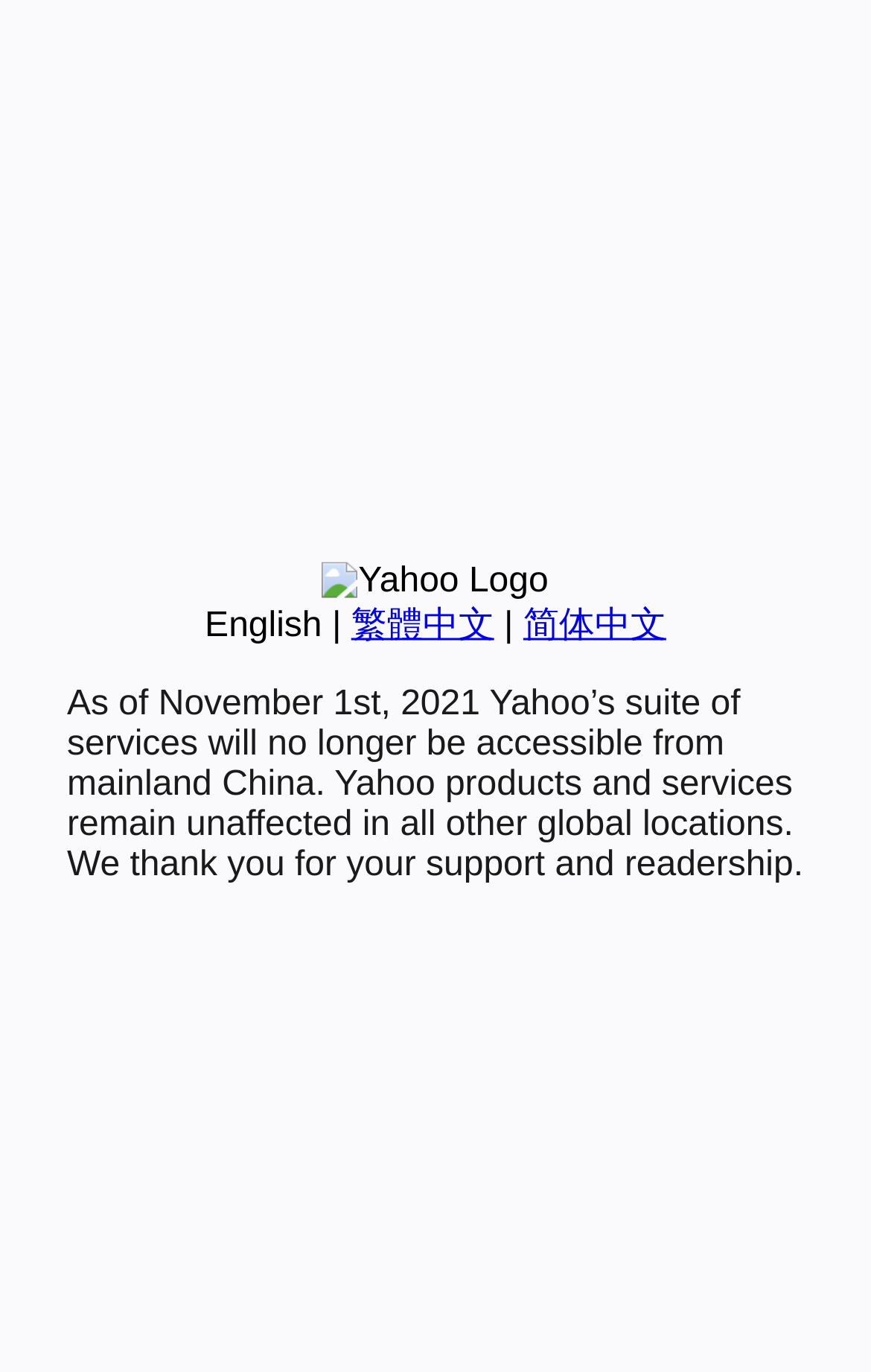Refer to the element description 繁體中文 and identify the corresponding bounding box in the screenshot. Format the coordinates as (top-left x, top-left y, bottom-right x, bottom-right y) with values in the range of 0 to 1.

[0.403, 0.442, 0.567, 0.47]